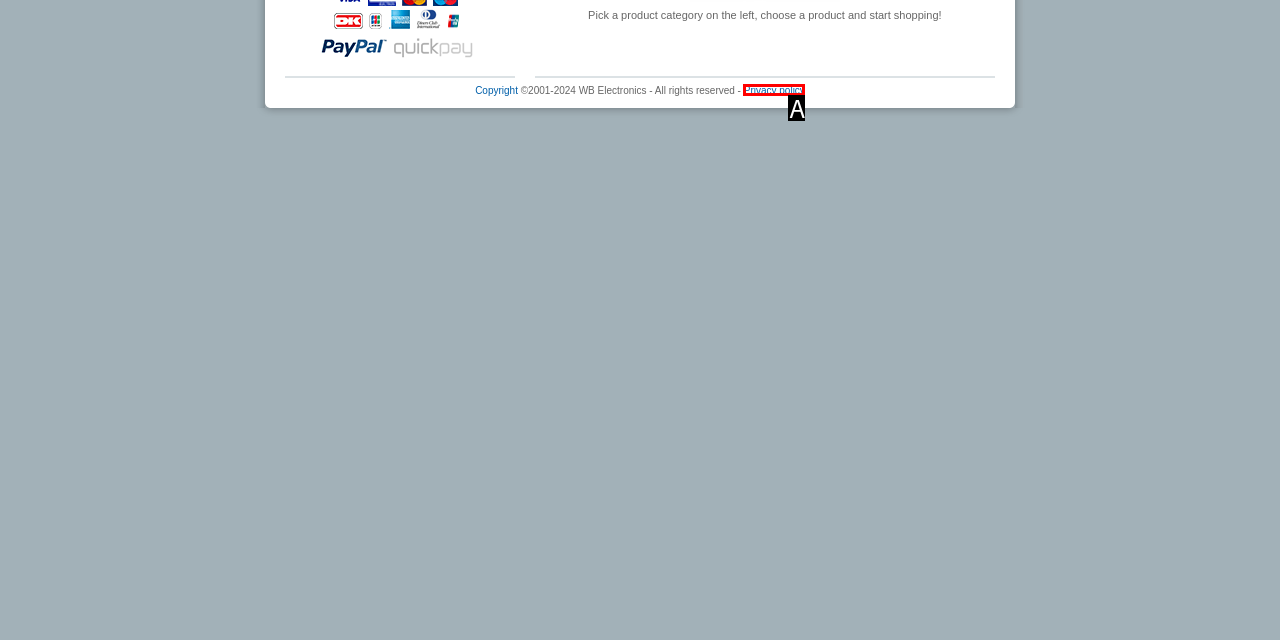Tell me the letter of the HTML element that best matches the description: Privacy policy from the provided options.

A